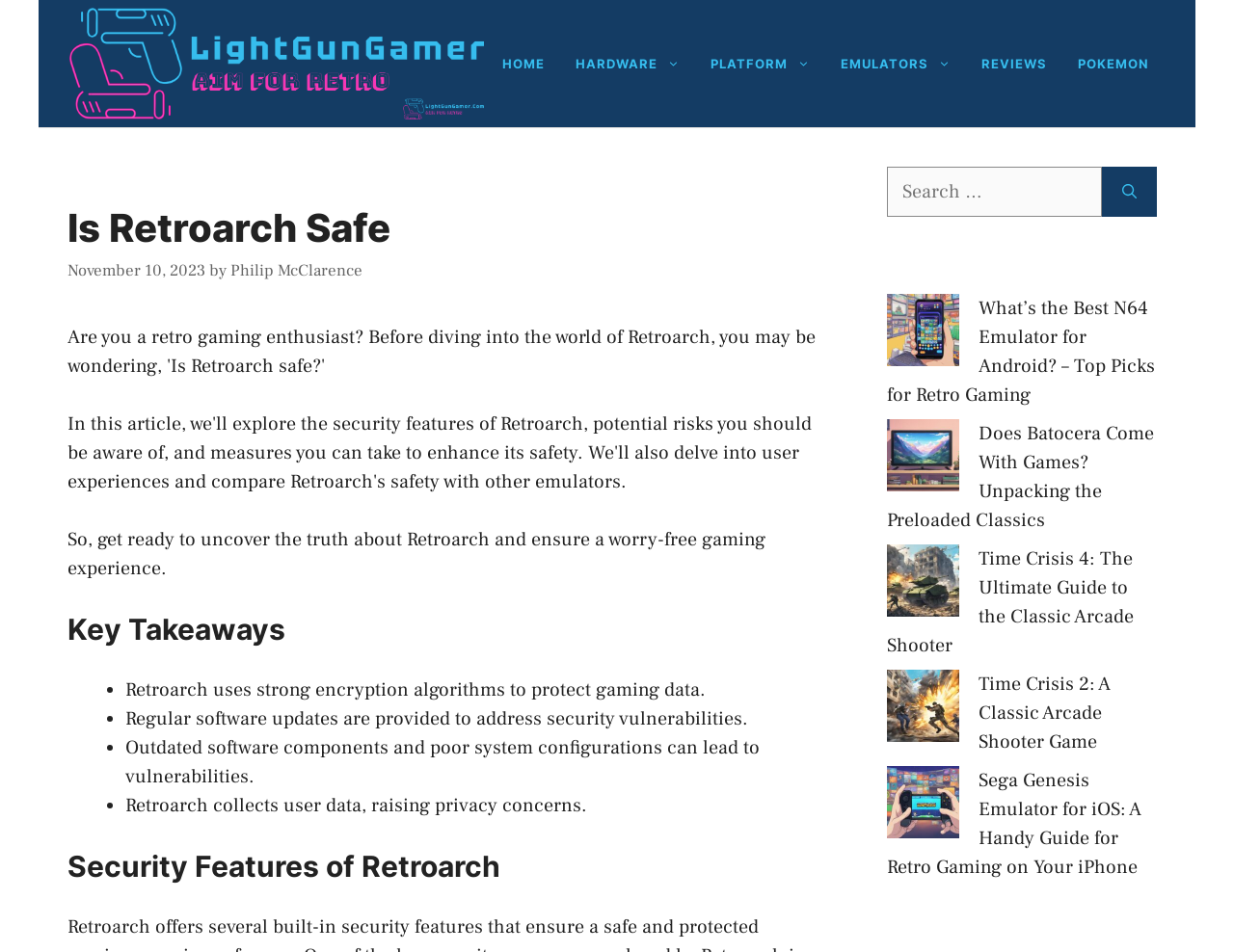Could you please study the image and provide a detailed answer to the question:
How many list markers are there in the 'Key Takeaways' section?

The 'Key Takeaways' section can be found in the main content area of the webpage, and it contains a list of points. By counting the list markers, we can see that there are 4 list markers in total, each corresponding to a point in the list.